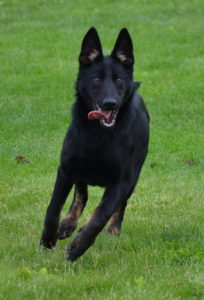What is the dog's tongue doing? Based on the image, give a response in one word or a short phrase.

Visible